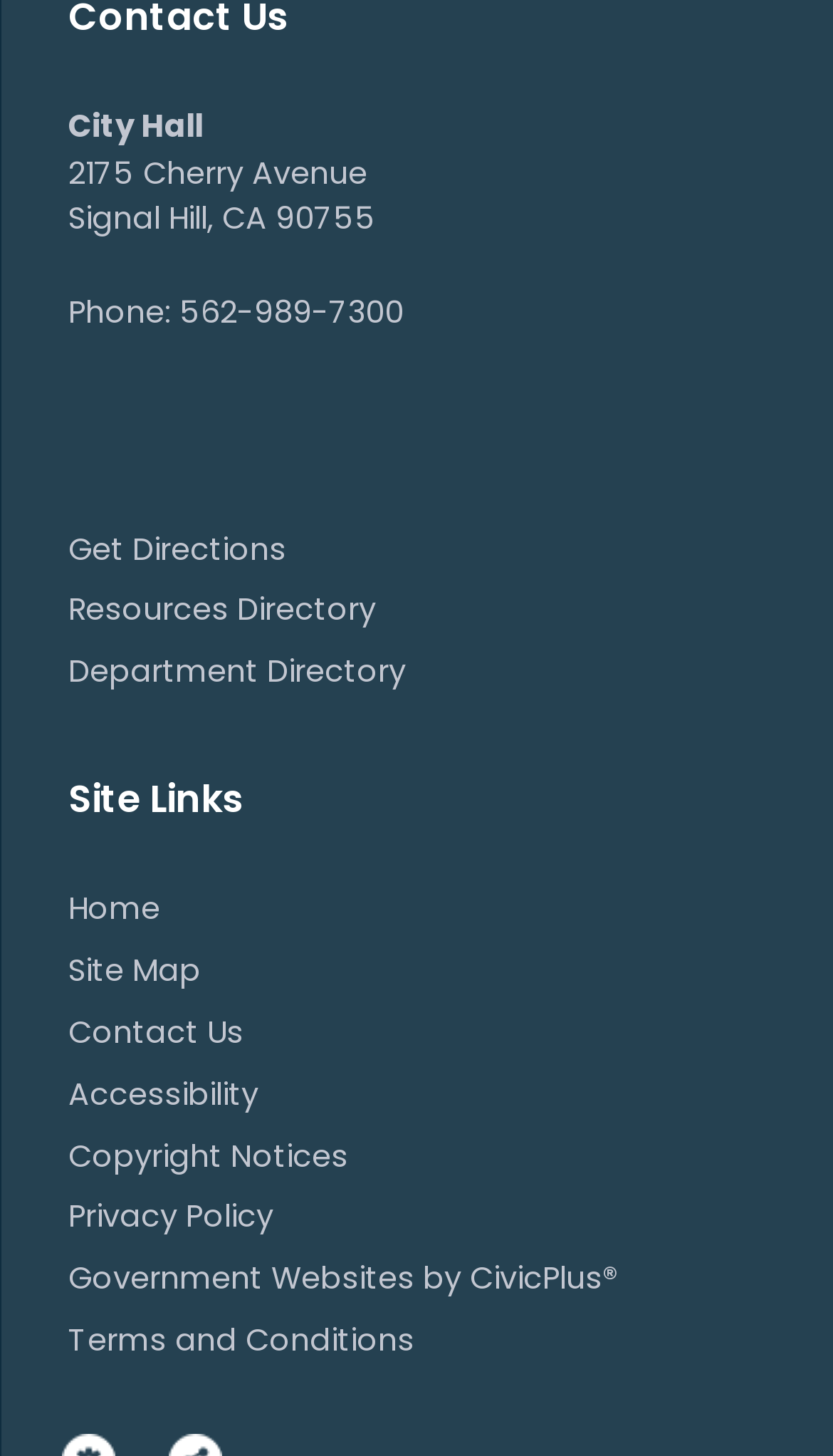From the details in the image, provide a thorough response to the question: How many links are in the 'Site Links' section?

I counted the number of links in the 'Site Links' section by looking at the link elements within the region. There are 9 links in total, including 'Home', 'Site Map', 'Contact Us', and others.